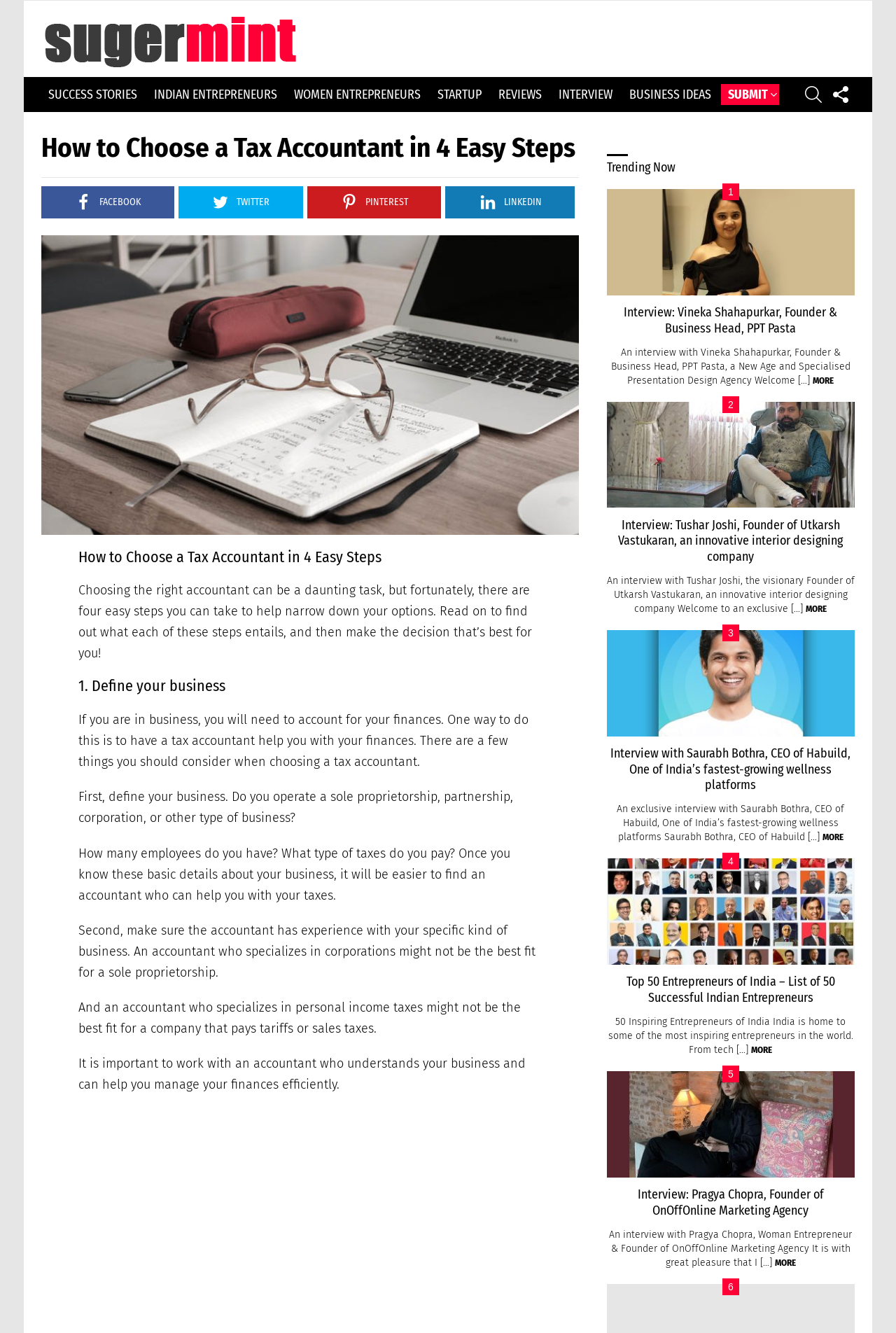Please provide a brief answer to the following inquiry using a single word or phrase:
What is the topic of the webpage?

Choosing a tax accountant